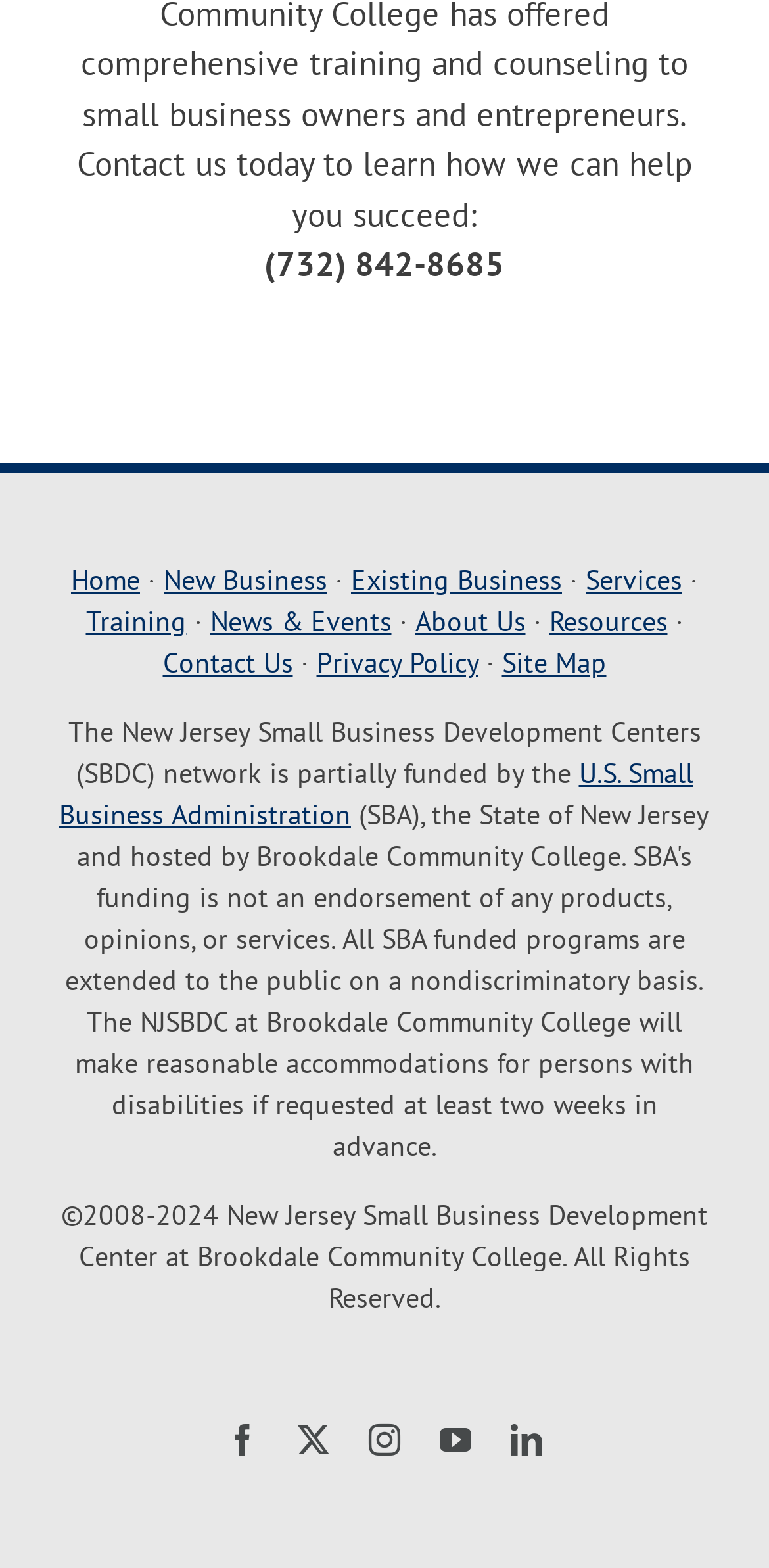How many social media links are there?
Using the image as a reference, answer the question with a short word or phrase.

5